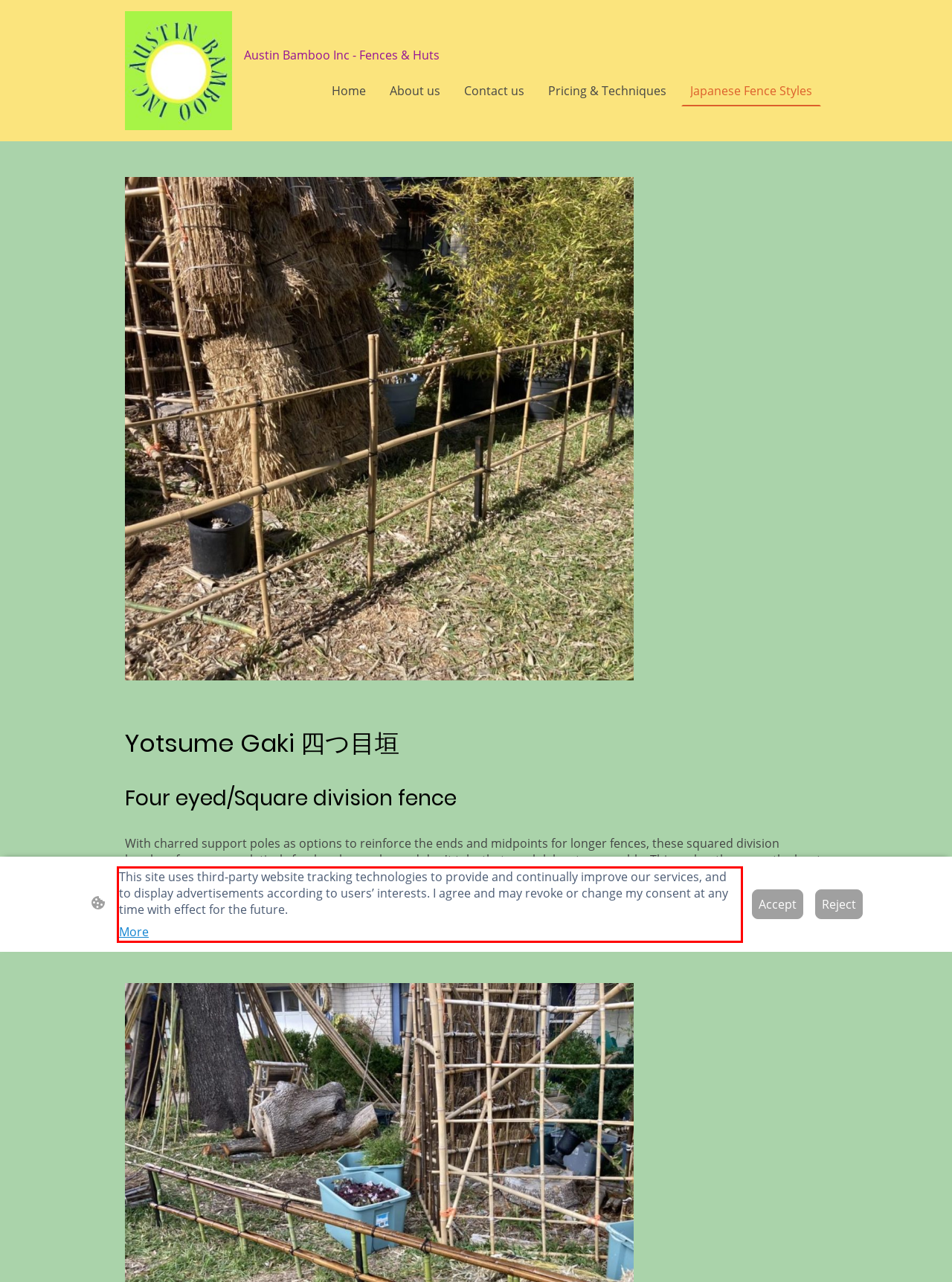You are provided with a screenshot of a webpage that includes a UI element enclosed in a red rectangle. Extract the text content inside this red rectangle.

This site uses third-party website tracking technologies to provide and continually improve our services, and to display advertisements according to users’ interests. I agree and may revoke or change my consent at any time with effect for the future. More